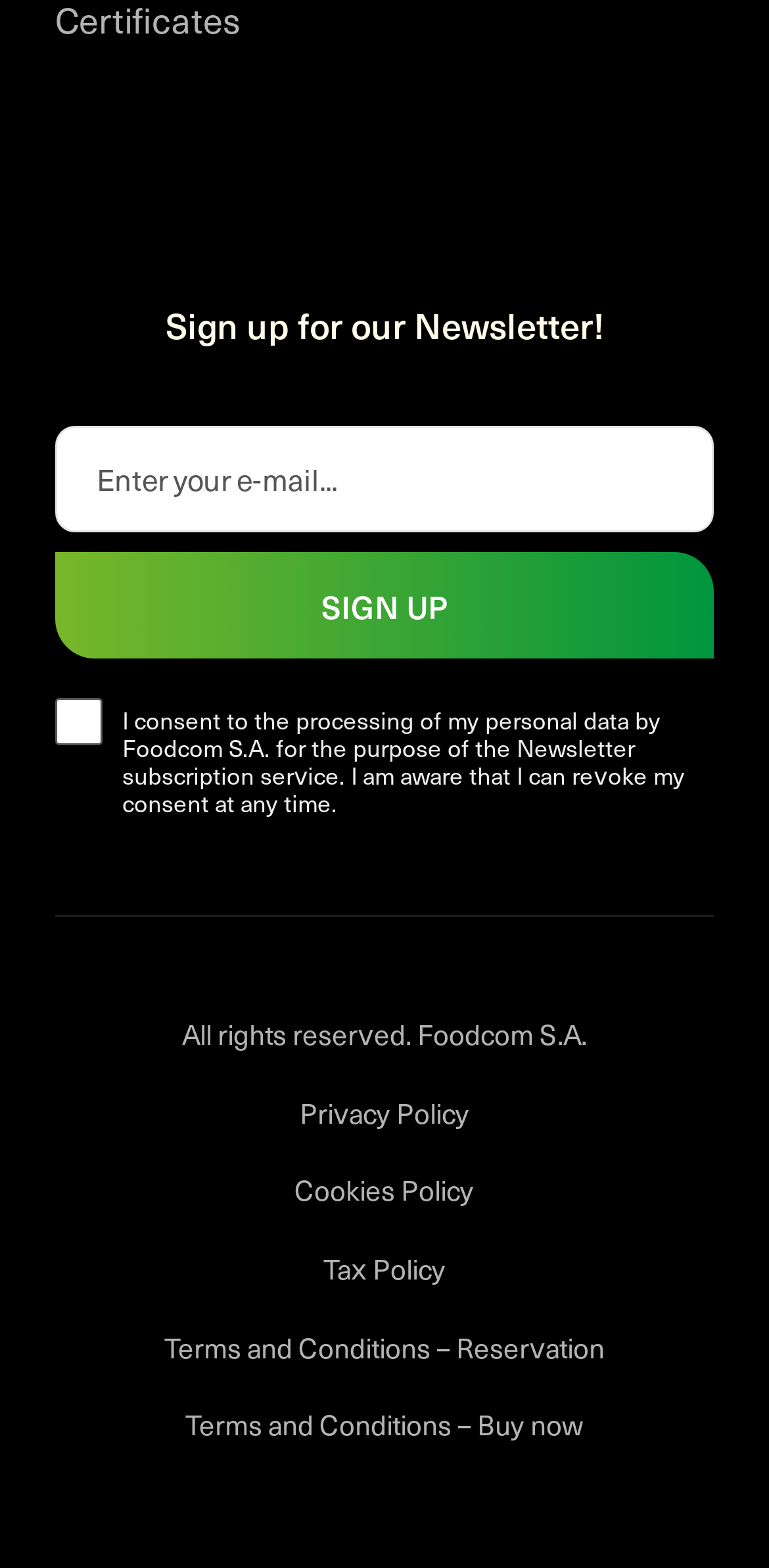Pinpoint the bounding box coordinates of the element to be clicked to execute the instruction: "Enter email address".

[0.072, 0.272, 0.928, 0.34]